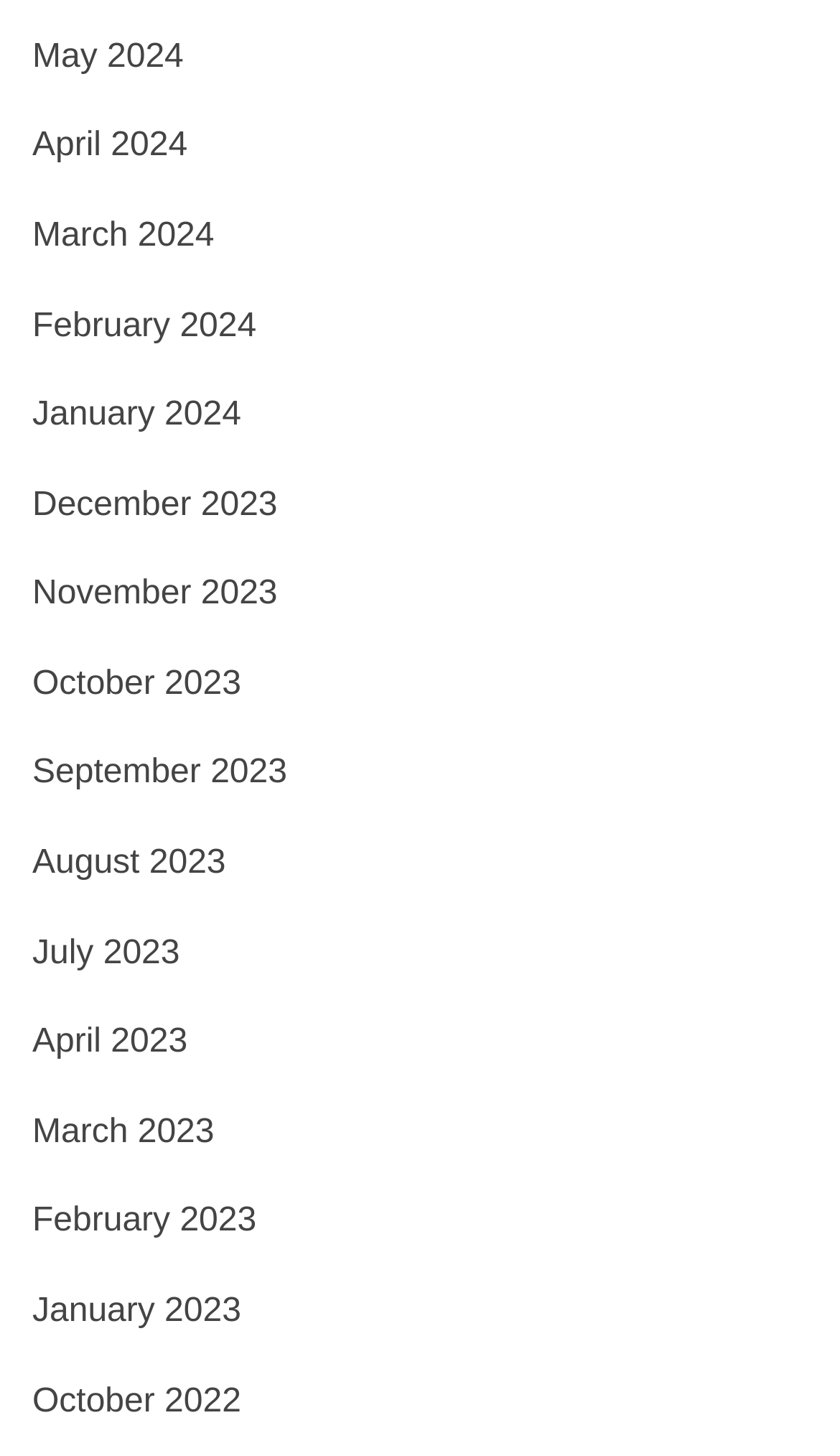Can you show the bounding box coordinates of the region to click on to complete the task described in the instruction: "View January 2023"?

[0.038, 0.888, 0.287, 0.913]